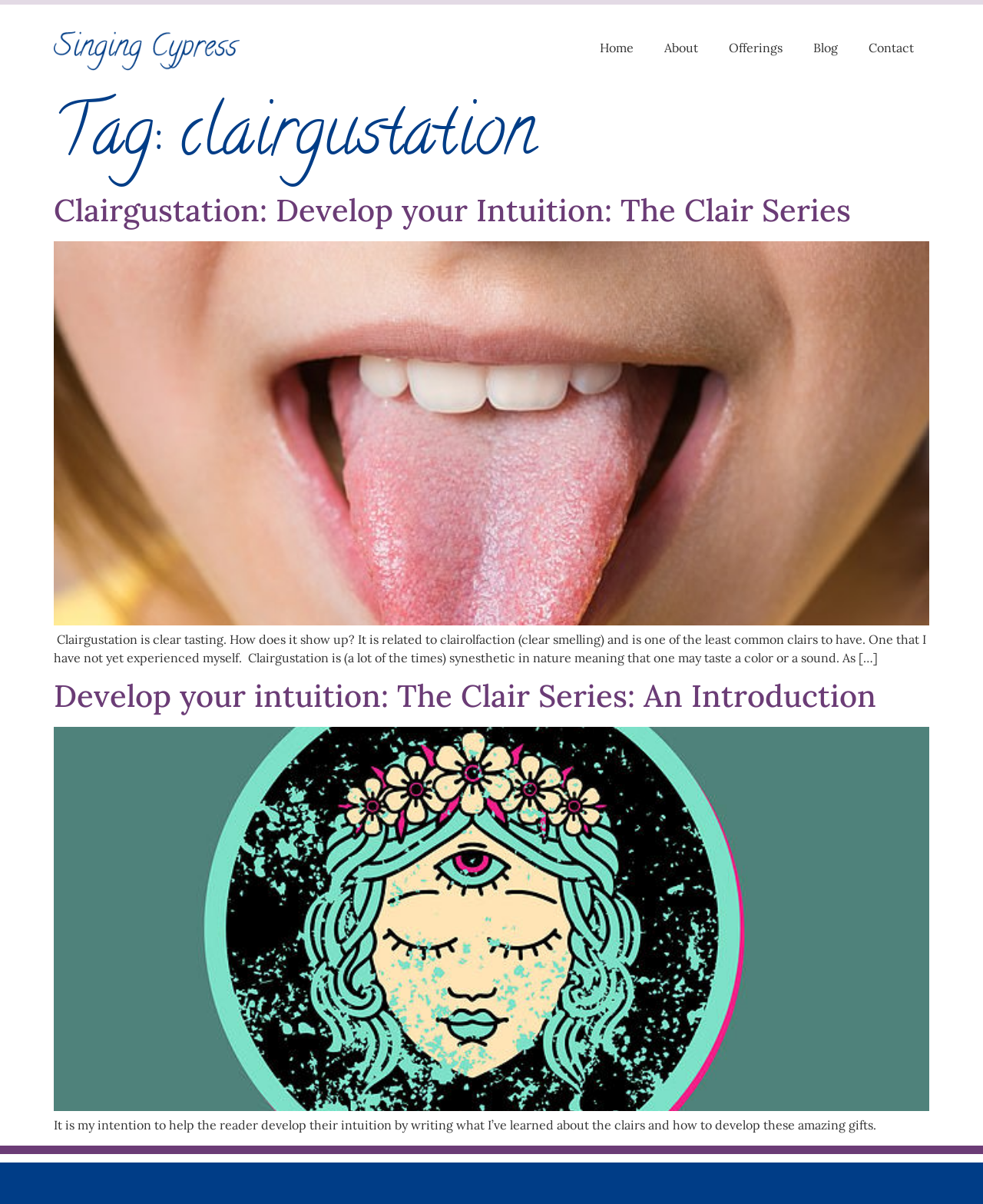How many navigation links are at the top of the page?
Provide a thorough and detailed answer to the question.

There are five navigation links at the top of the page, which are 'Home', 'About', 'Offerings', 'Blog', and 'Contact'.